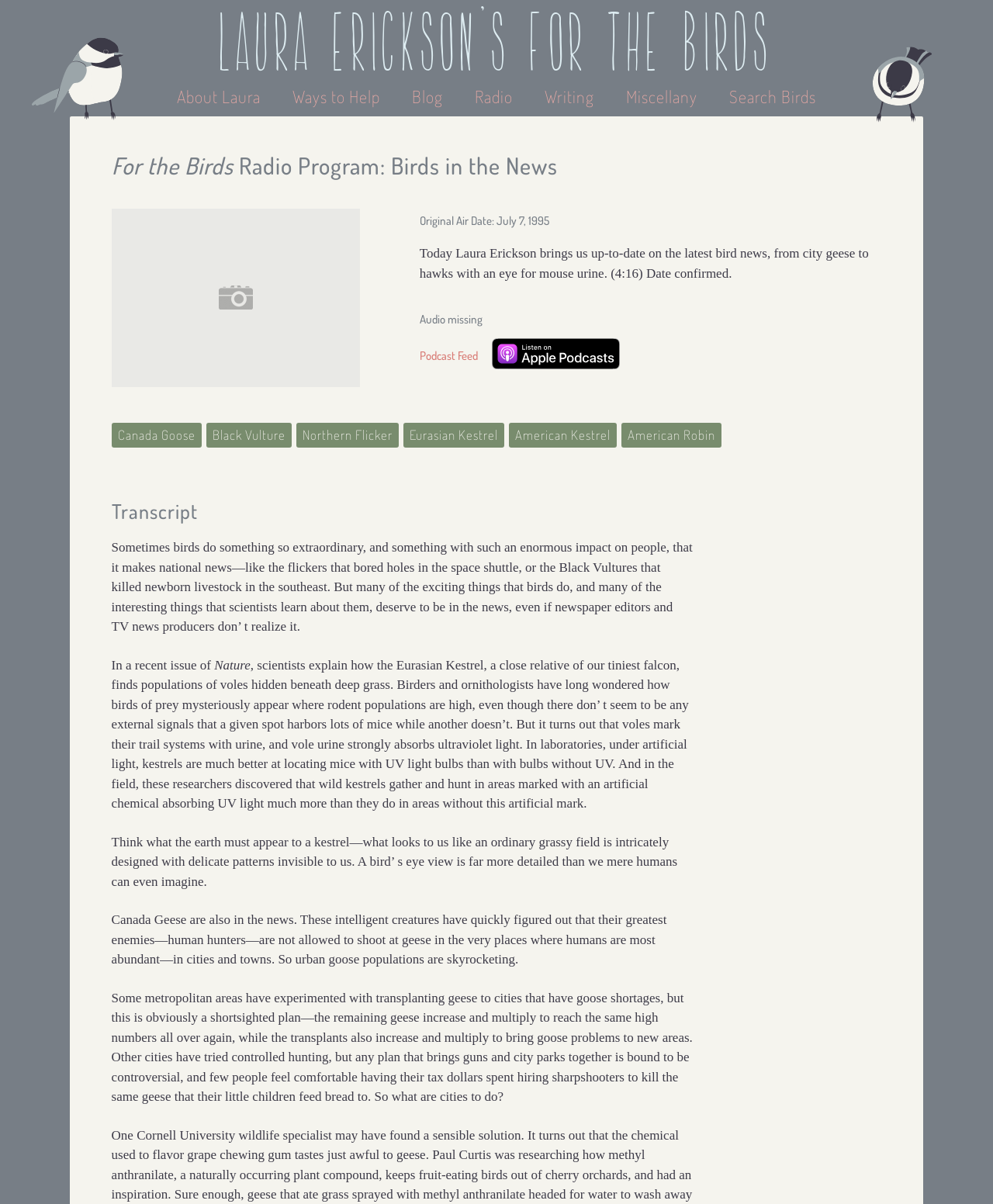Locate the bounding box coordinates of the element you need to click to accomplish the task described by this instruction: "Listen to the 'For the Birds Radio Program: Birds in the News' audio".

[0.112, 0.125, 0.888, 0.15]